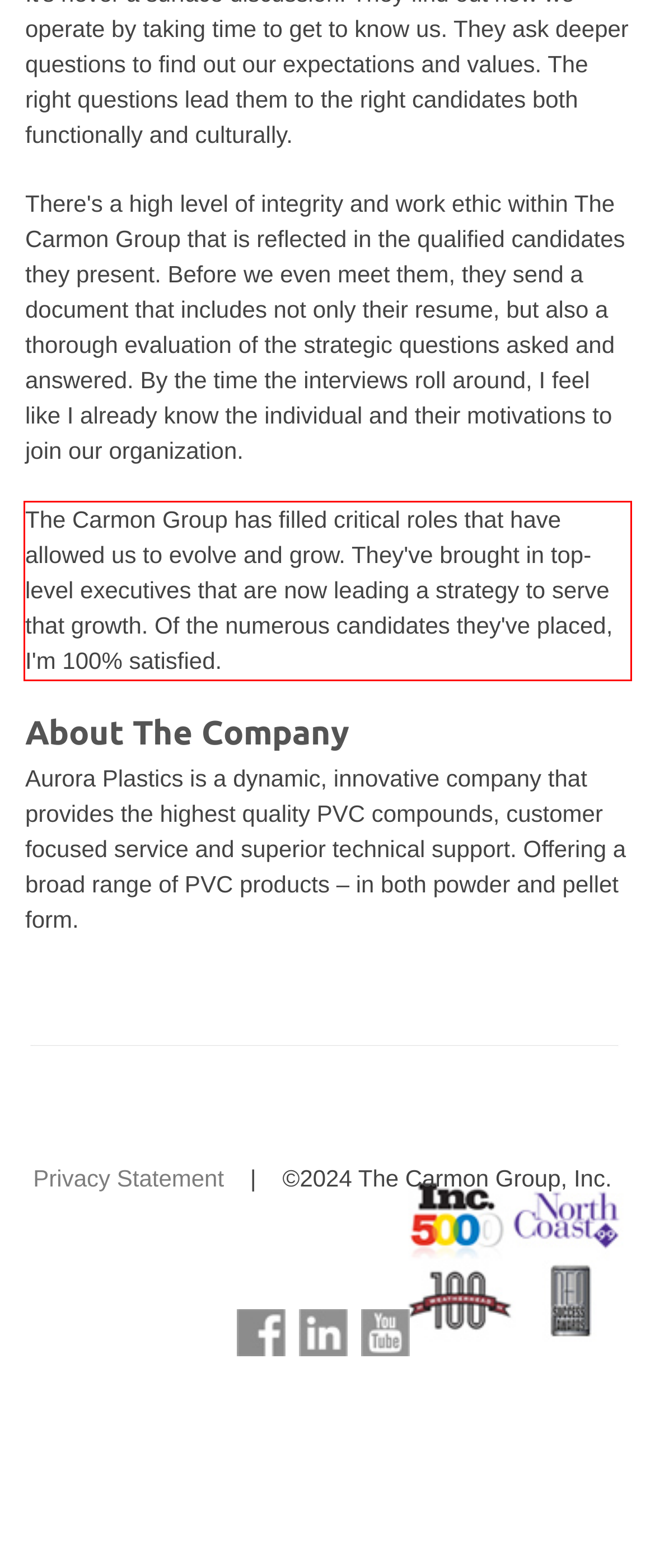Given a screenshot of a webpage containing a red rectangle bounding box, extract and provide the text content found within the red bounding box.

The Carmon Group has filled critical roles that have allowed us to evolve and grow. They've brought in top-level executives that are now leading a strategy to serve that growth. Of the numerous candidates they've placed, I'm 100% satisfied.